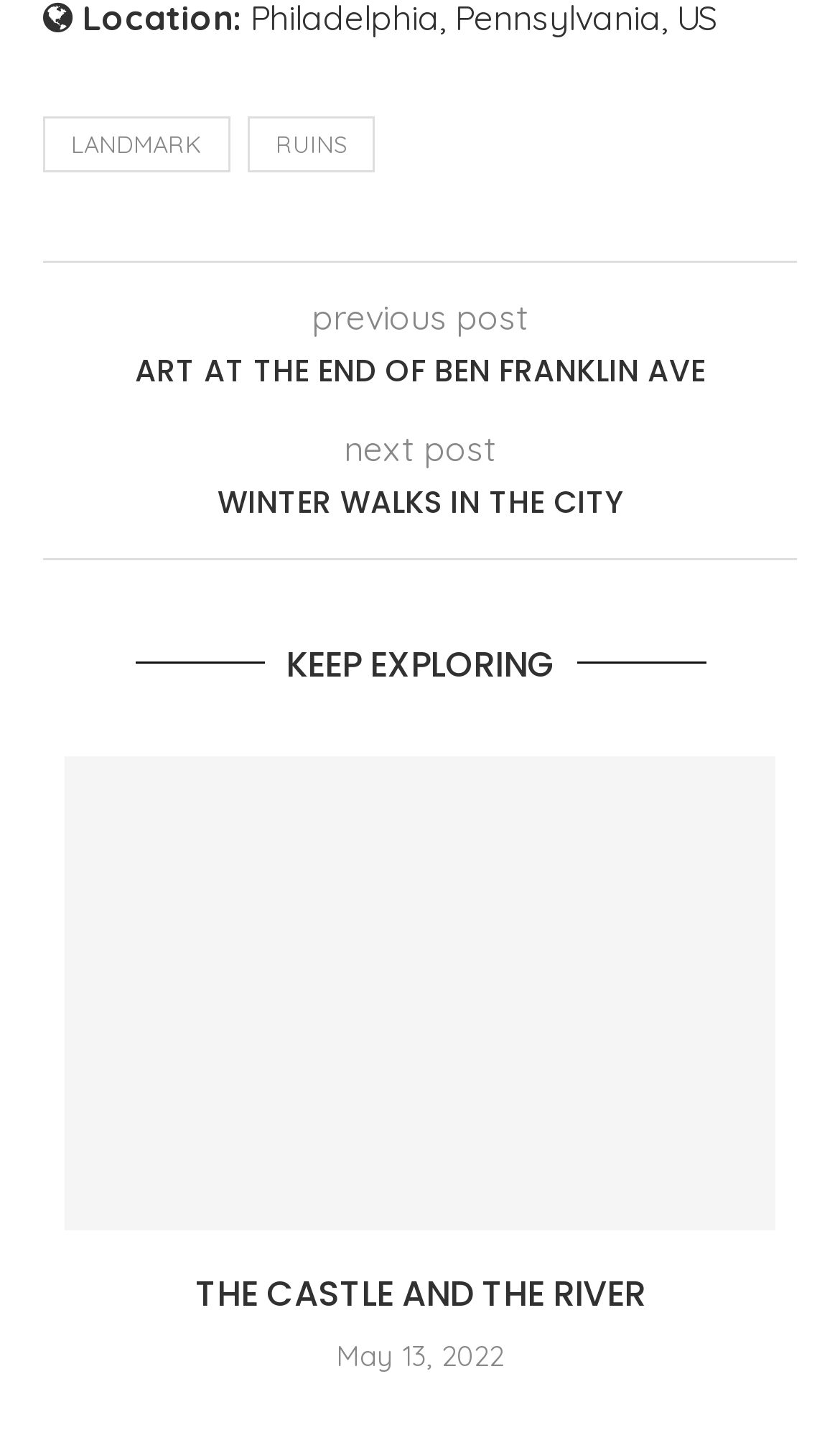What is the date of the post 'THE CASTLE AND THE RIVER'?
Based on the image, respond with a single word or phrase.

May 13, 2022